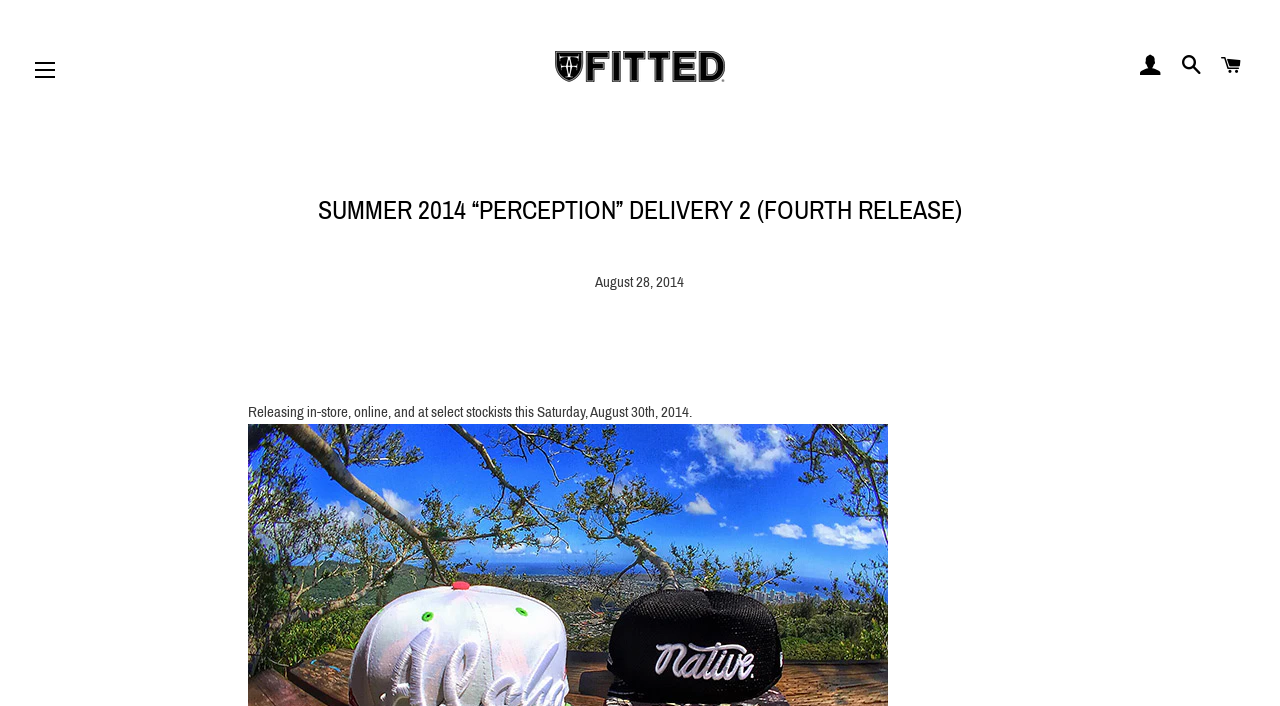What is the name of the collection being released?
Please give a detailed and elaborate explanation in response to the question.

Based on the webpage, the collection being released is called 'Perception' as indicated by the heading 'SUMMER 2014 “PERCEPTION” DELIVERY 2 (FOURTH RELEASE)'.